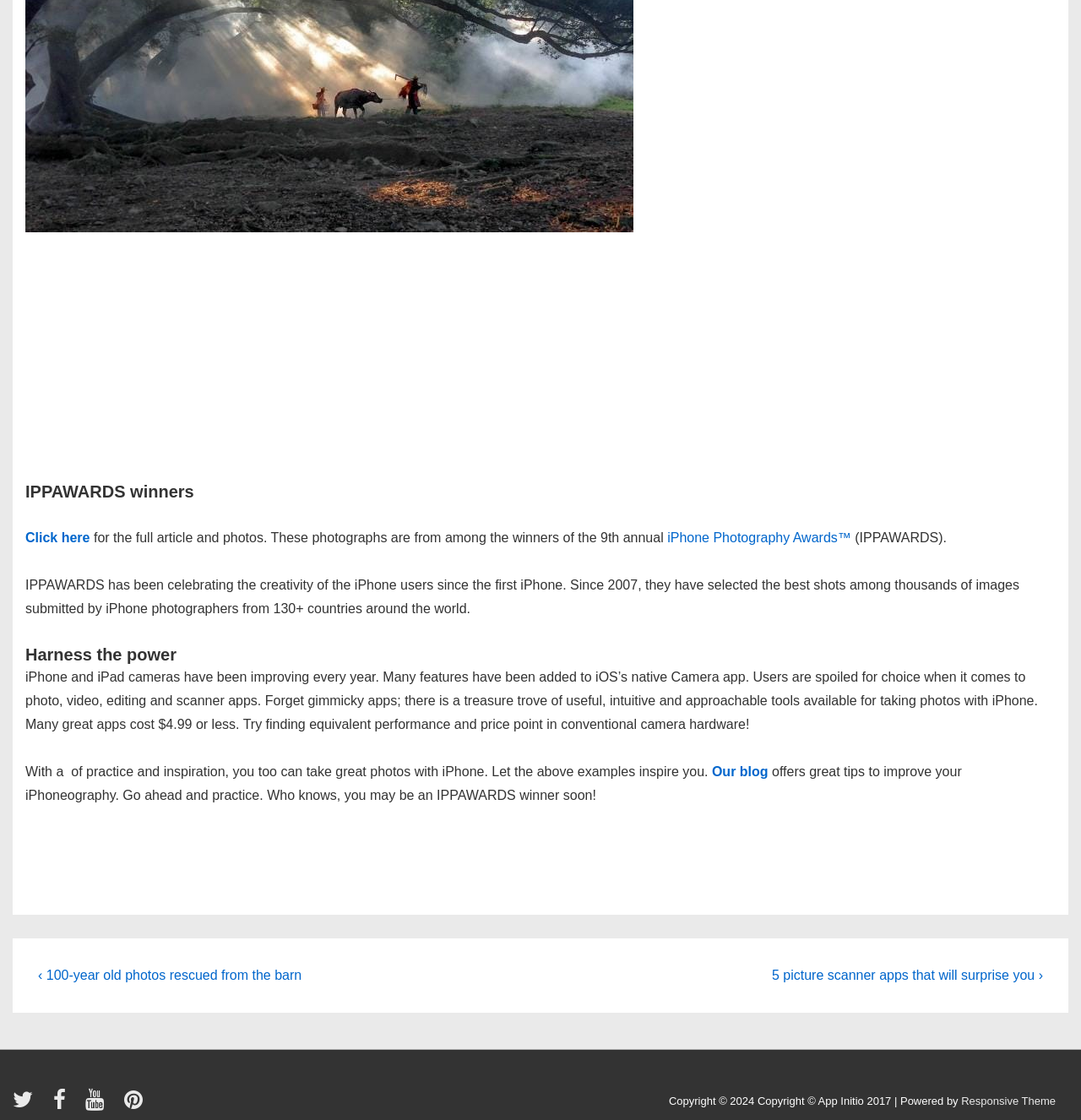Identify the bounding box coordinates necessary to click and complete the given instruction: "Visit the iPhone Photography Awards website".

[0.617, 0.474, 0.787, 0.486]